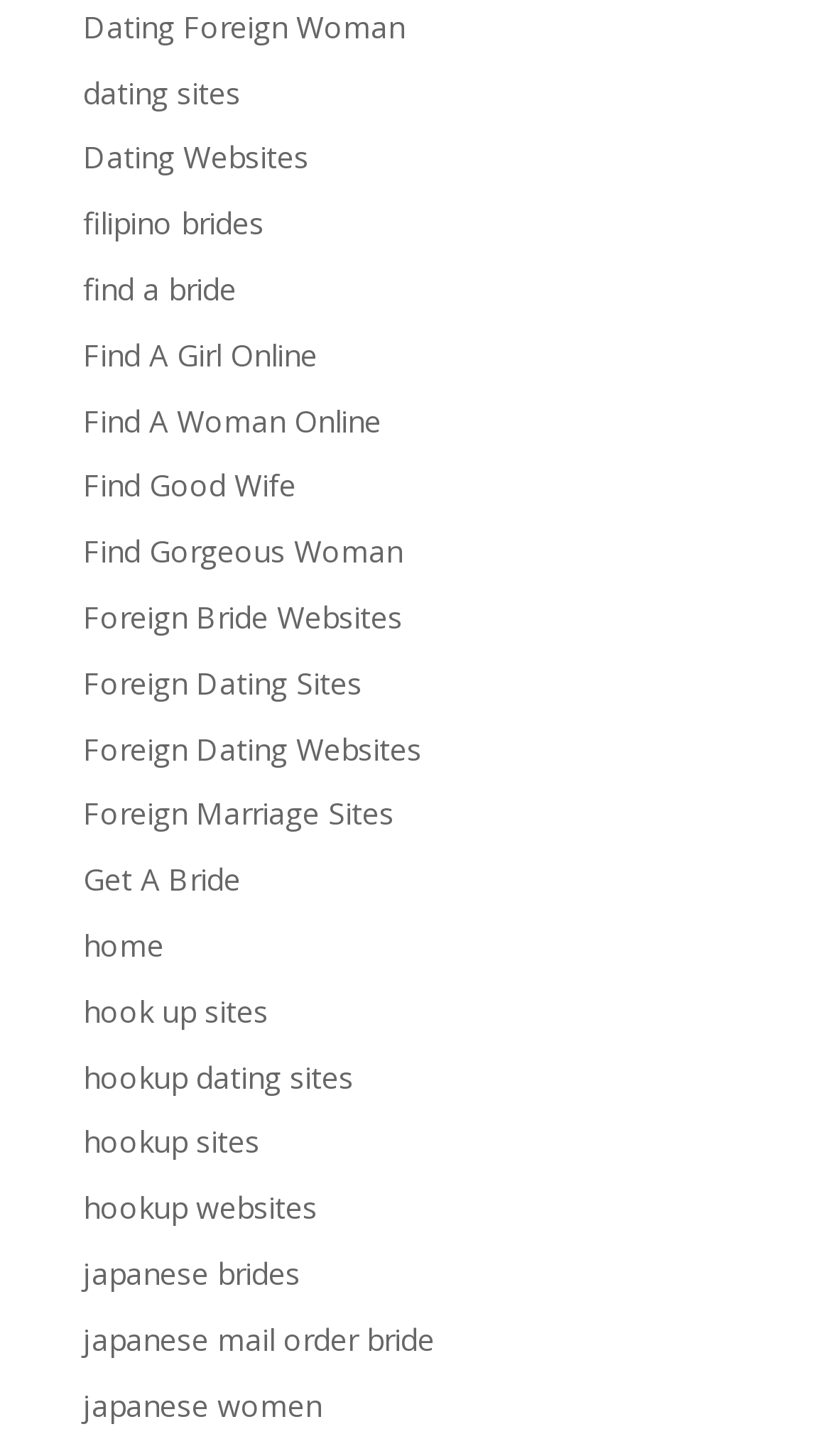Kindly determine the bounding box coordinates for the area that needs to be clicked to execute this instruction: "Visit 'Find A Girl Online'".

[0.1, 0.229, 0.382, 0.257]